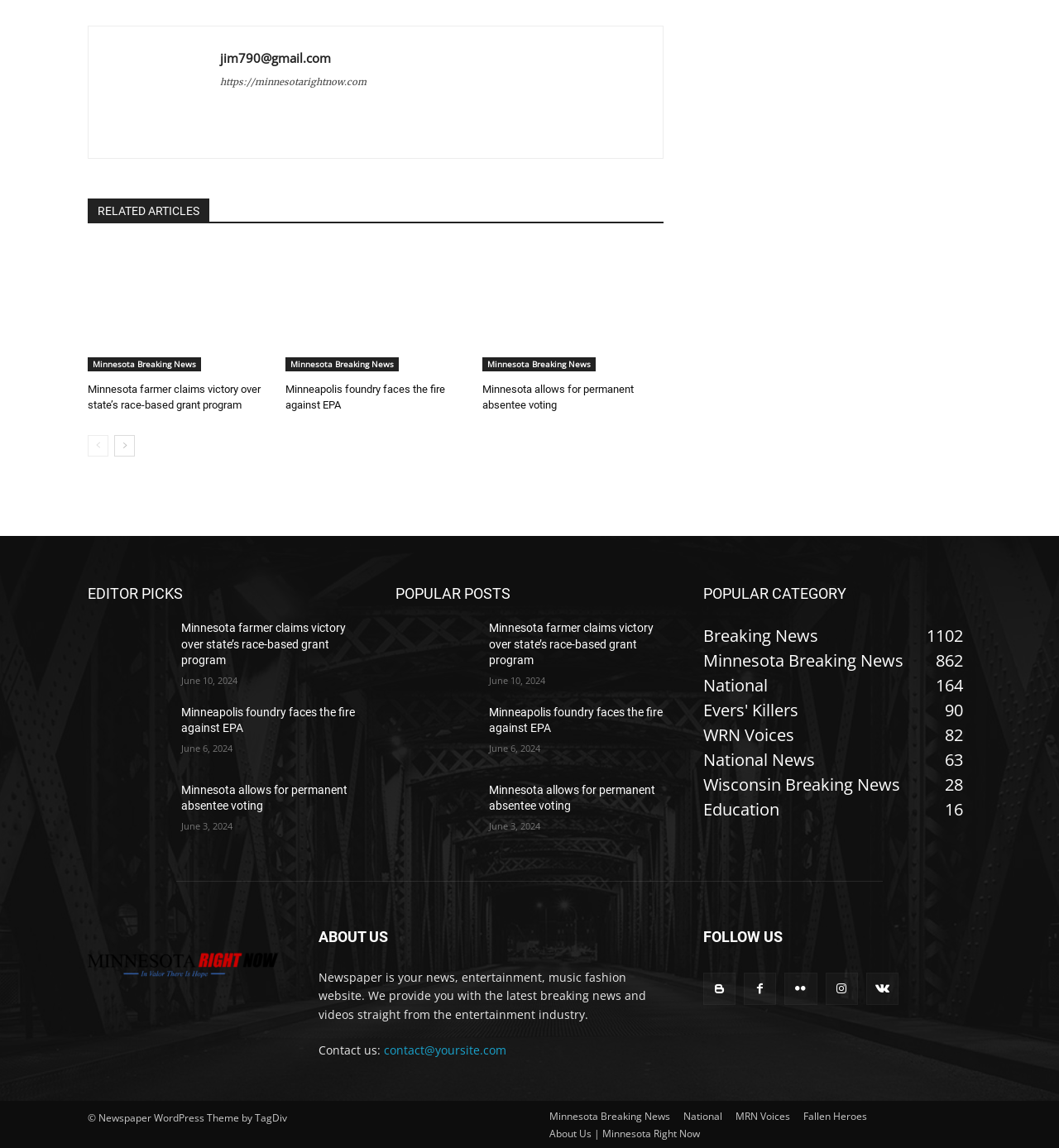Please identify the bounding box coordinates of the region to click in order to complete the given instruction: "Follow us on Facebook". The coordinates should be four float numbers between 0 and 1, i.e., [left, top, right, bottom].

[0.664, 0.846, 0.695, 0.875]